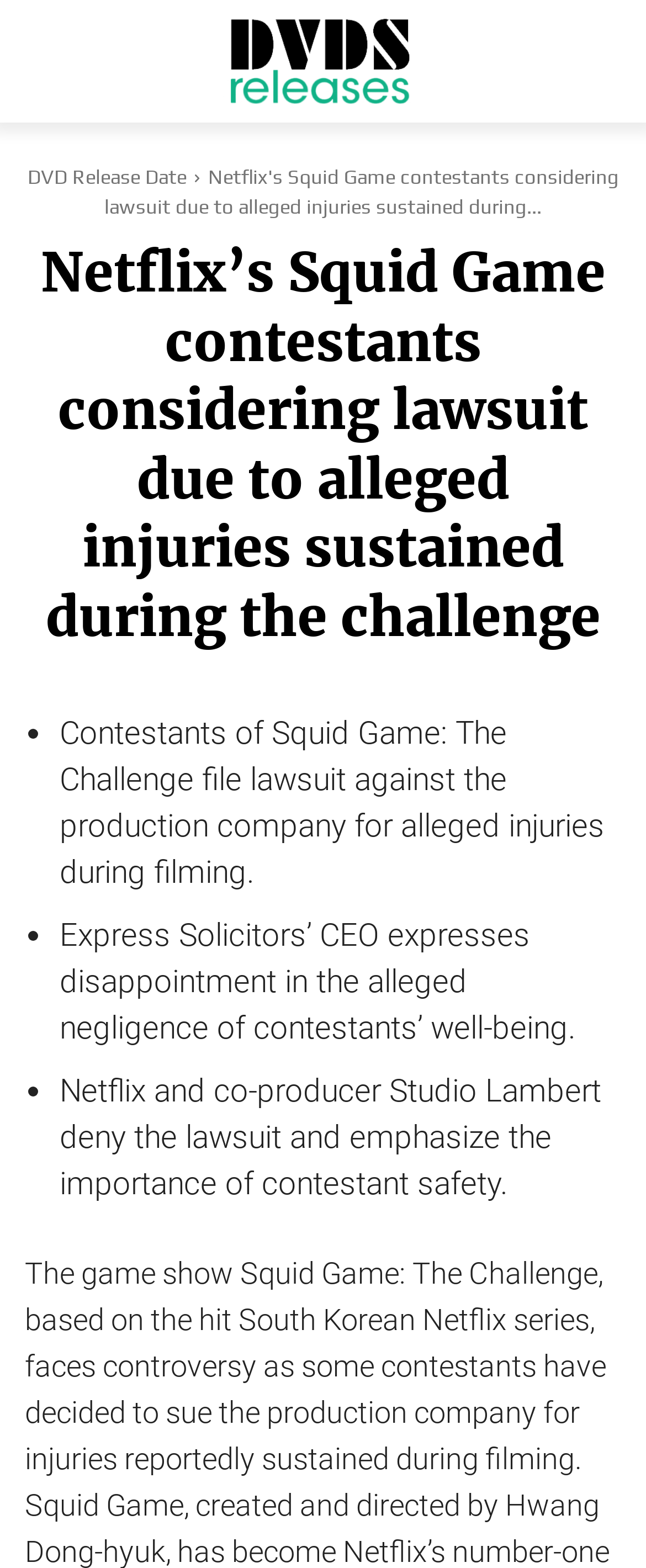Answer the following inquiry with a single word or phrase:
How many paragraphs of text are present on the webpage?

3